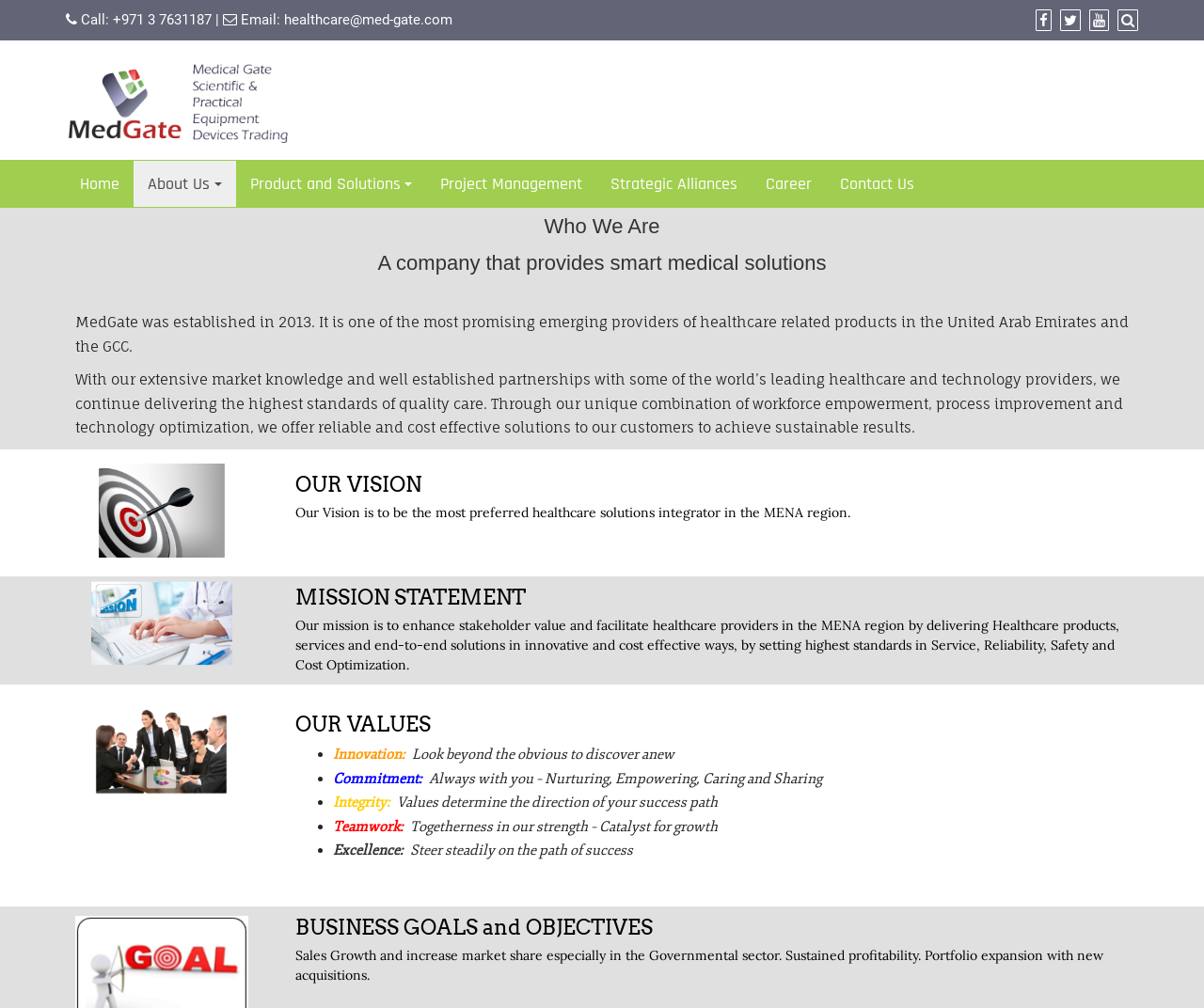Find and indicate the bounding box coordinates of the region you should select to follow the given instruction: "View the company's mission statement".

[0.245, 0.581, 0.938, 0.603]